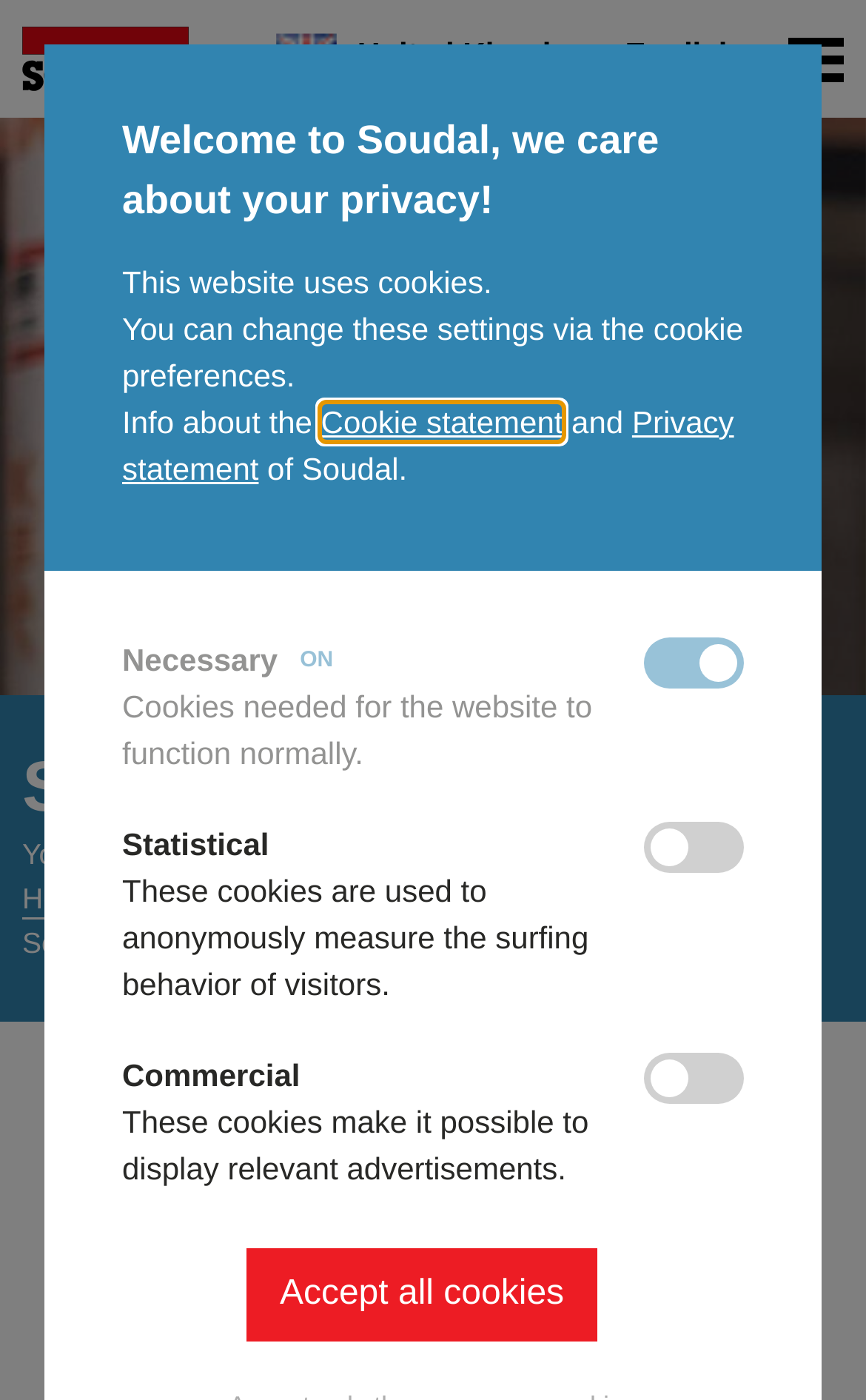Show the bounding box coordinates of the element that should be clicked to complete the task: "Visit the Facebook page".

[0.026, 0.792, 0.09, 0.832]